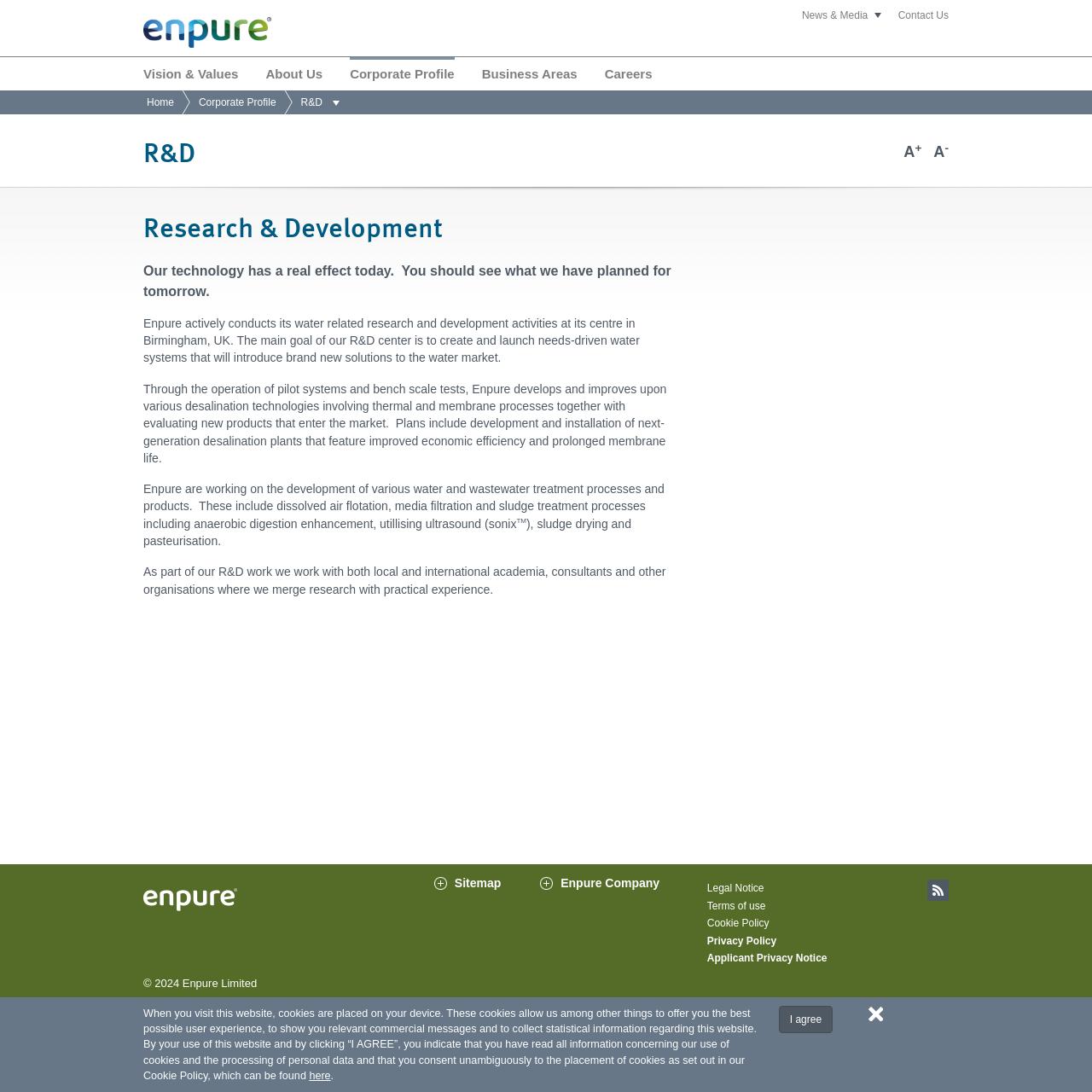Craft a detailed narrative of the webpage's structure and content.

The webpage is about Enpure's Research and Development (R&D) activities, with a focus on water-related research. At the top left corner, there is an Enpure logo, which is also repeated at the bottom left corner. The top navigation bar has several links, including "News & Media", "Contact Us", "Vision & Values", "About Us", "Corporate Profile", "Business Areas", and "Careers". 

Below the navigation bar, there is a heading "R&D" followed by a subheading "Research & Development". The main content of the page is divided into four paragraphs, which describe Enpure's R&D activities, including the development of water systems, desalination technologies, and wastewater treatment processes. 

On the top right corner, there are buttons to increase or decrease the font size. At the bottom of the page, there are links to "Sitemap", "Enpure Company", "Legal Notice", "Terms of use", "Cookie Policy", "Privacy Policy", and "Applicant Privacy Notice". There is also a copyright notice "© 2024 Enpure Limited" at the bottom left corner. 

A cookie policy notification is displayed at the bottom of the page, which informs users about the use of cookies on the website and provides links to the Cookie Policy and an option to agree or dismiss the notification.